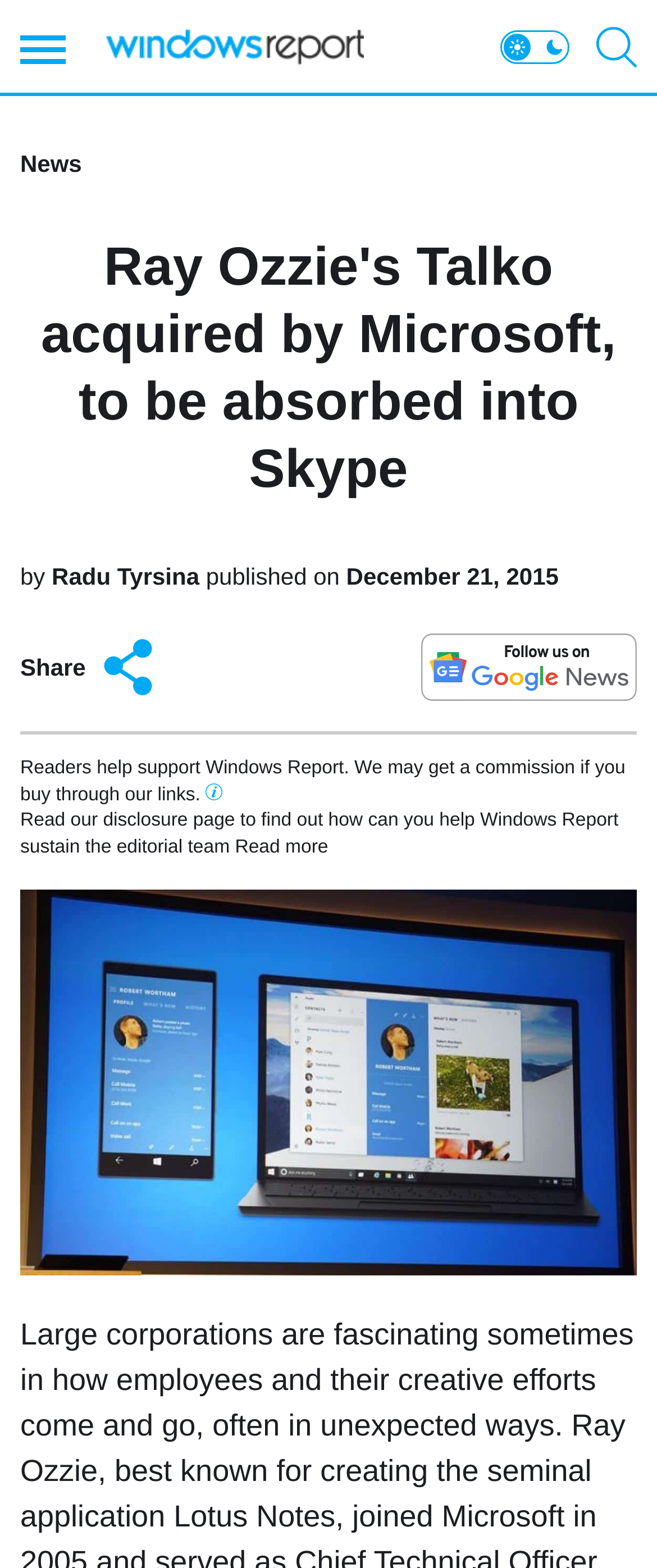Determine the heading of the webpage and extract its text content.

Ray Ozzie's Talko acquired by Microsoft, to be absorbed into Skype